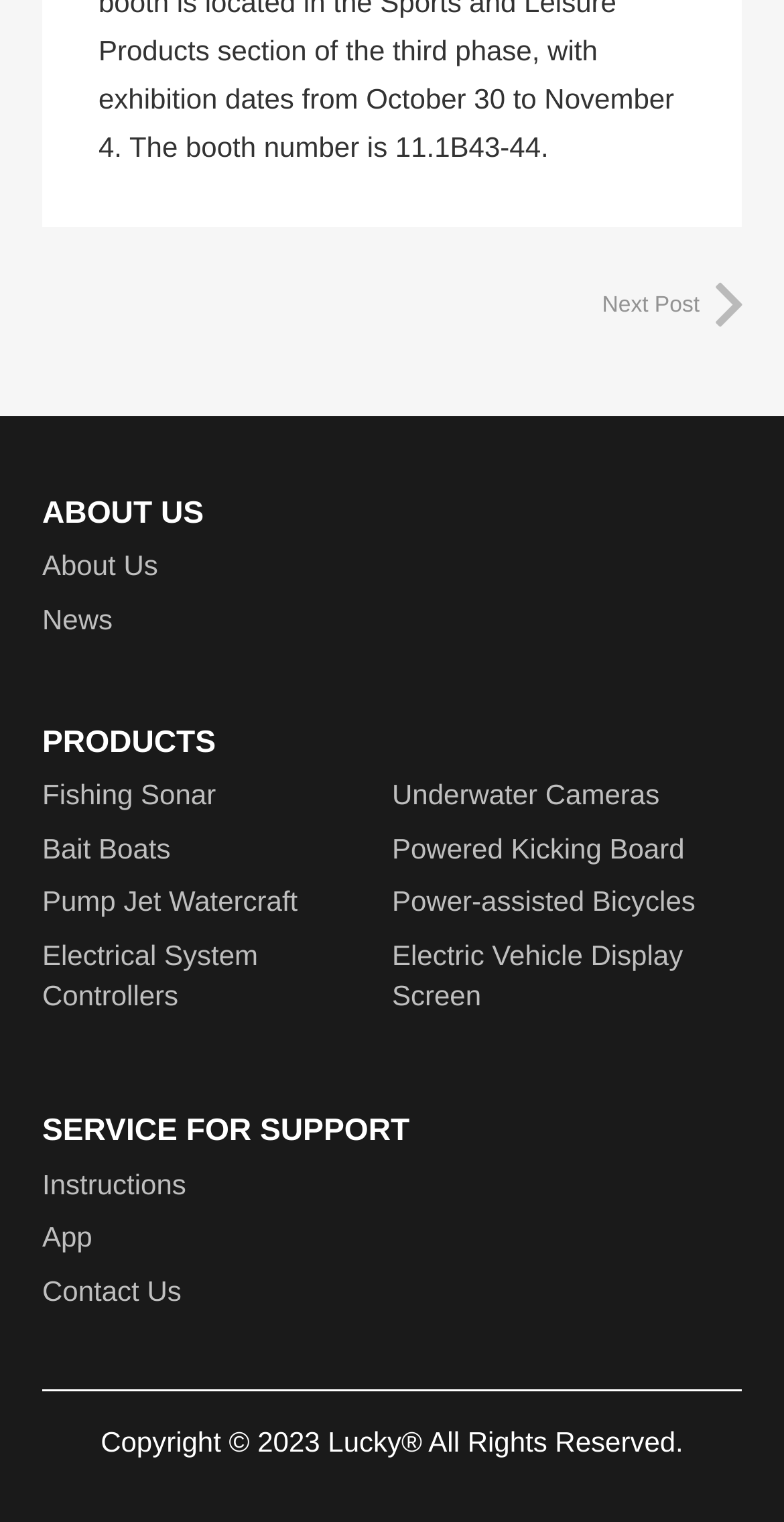Determine the bounding box coordinates of the section to be clicked to follow the instruction: "contact us". The coordinates should be given as four float numbers between 0 and 1, formatted as [left, top, right, bottom].

[0.054, 0.837, 0.231, 0.858]